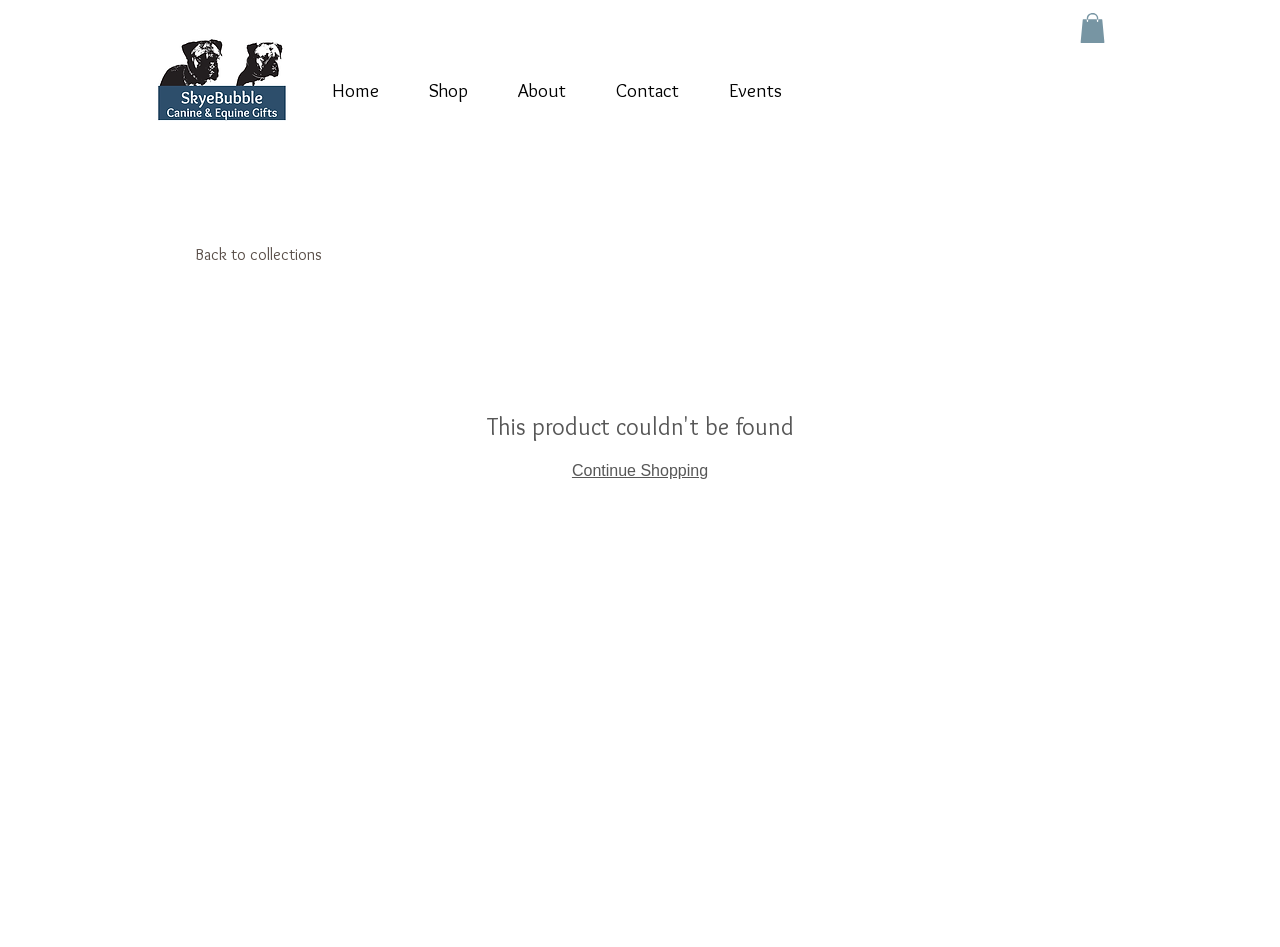Analyze the image and deliver a detailed answer to the question: What is the purpose of the button at the top-right corner?

The button at the top-right corner has a bounding box with coordinates [0.844, 0.014, 0.863, 0.045]. Unfortunately, the OCR text or element description is not provided, making it difficult to determine the button's purpose. However, its position suggests that it might be related to user account management or shopping cart functionality.